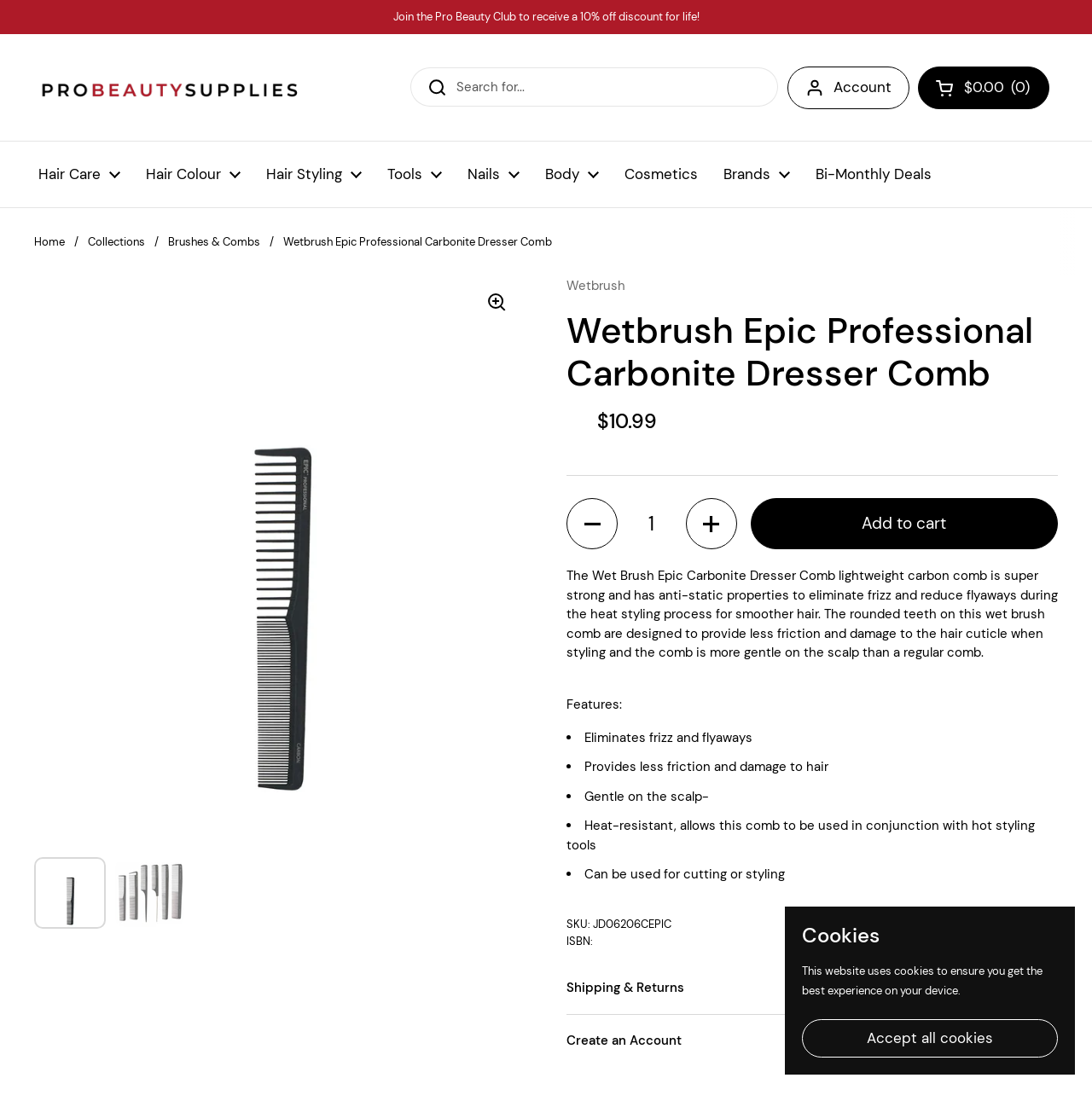Find and specify the bounding box coordinates that correspond to the clickable region for the instruction: "Search for products".

[0.376, 0.06, 0.712, 0.096]